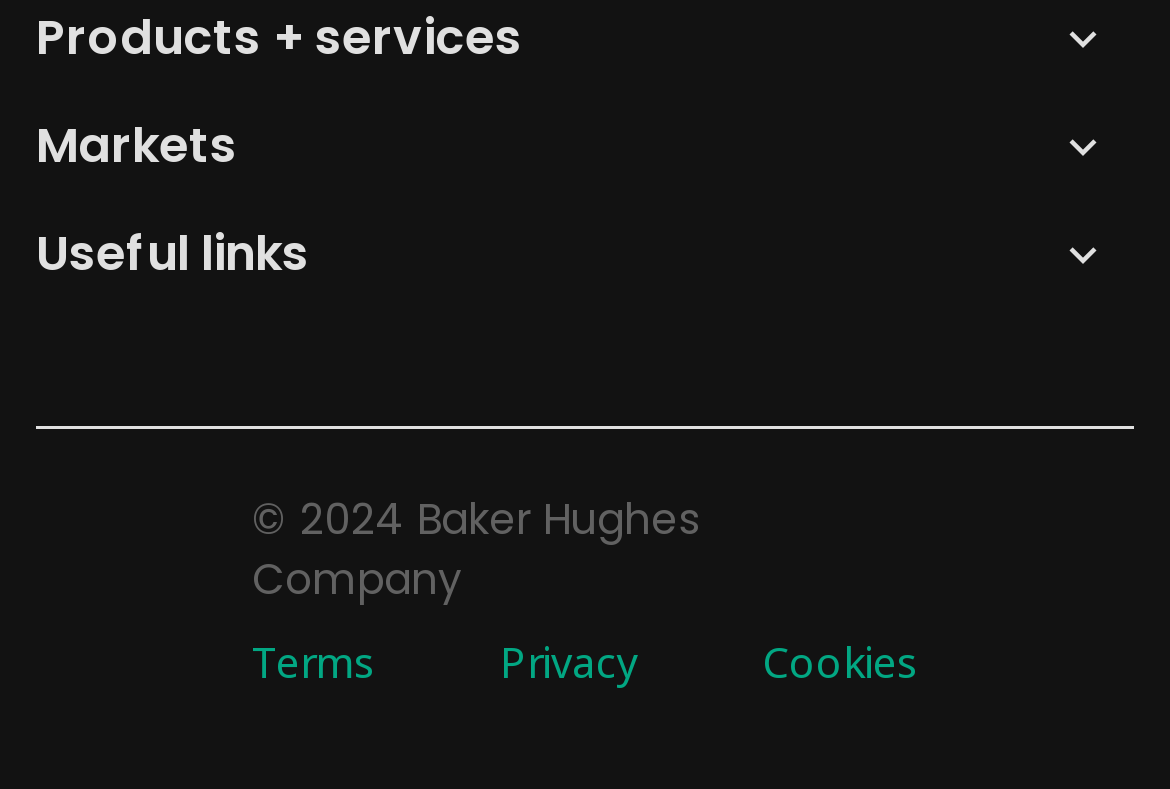Please identify the bounding box coordinates of the area that needs to be clicked to fulfill the following instruction: "Go to Conventional O&G."

[0.031, 0.275, 0.949, 0.351]